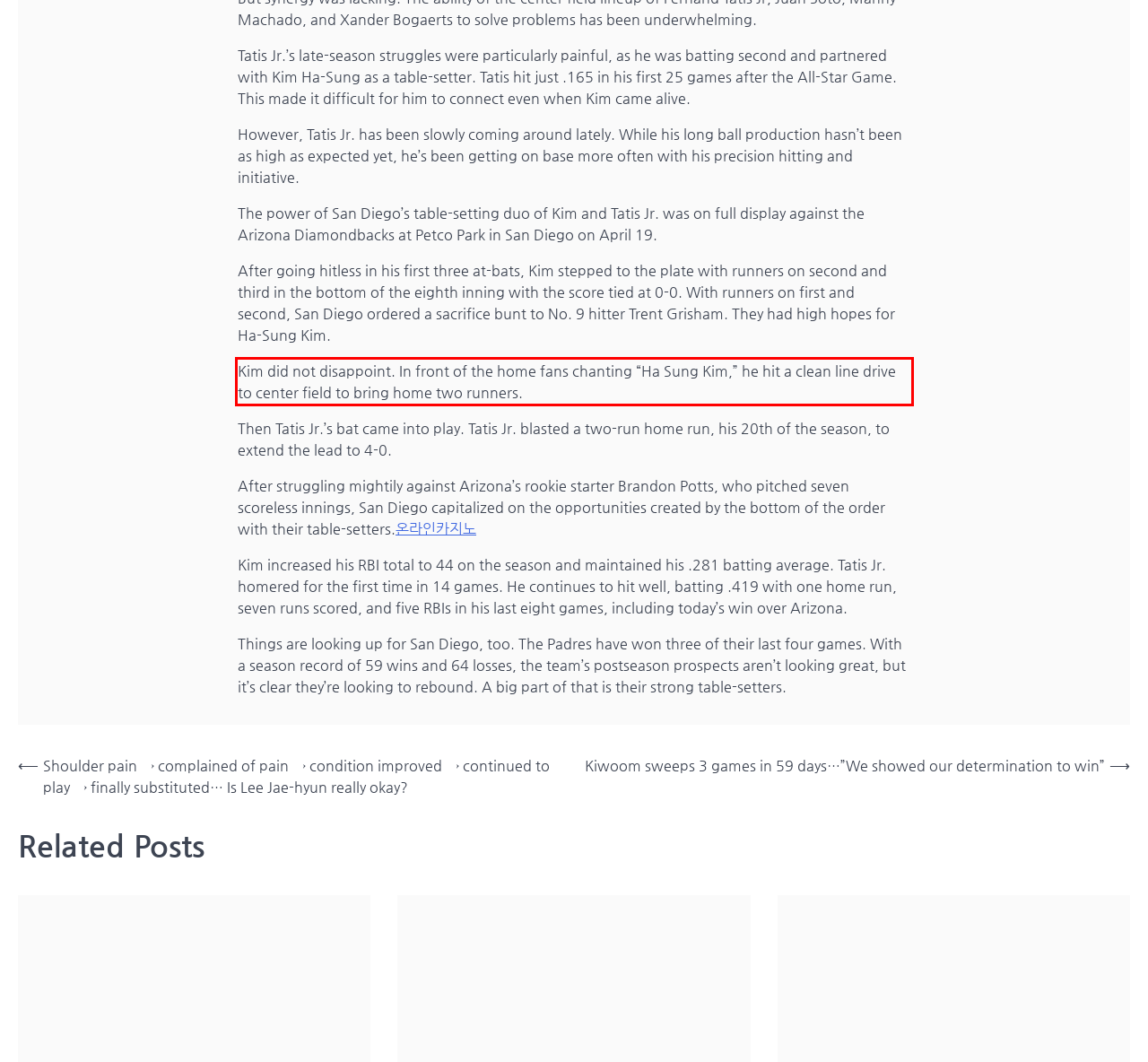Please extract the text content from the UI element enclosed by the red rectangle in the screenshot.

Kim did not disappoint. In front of the home fans chanting “Ha Sung Kim,” he hit a clean line drive to center field to bring home two runners.